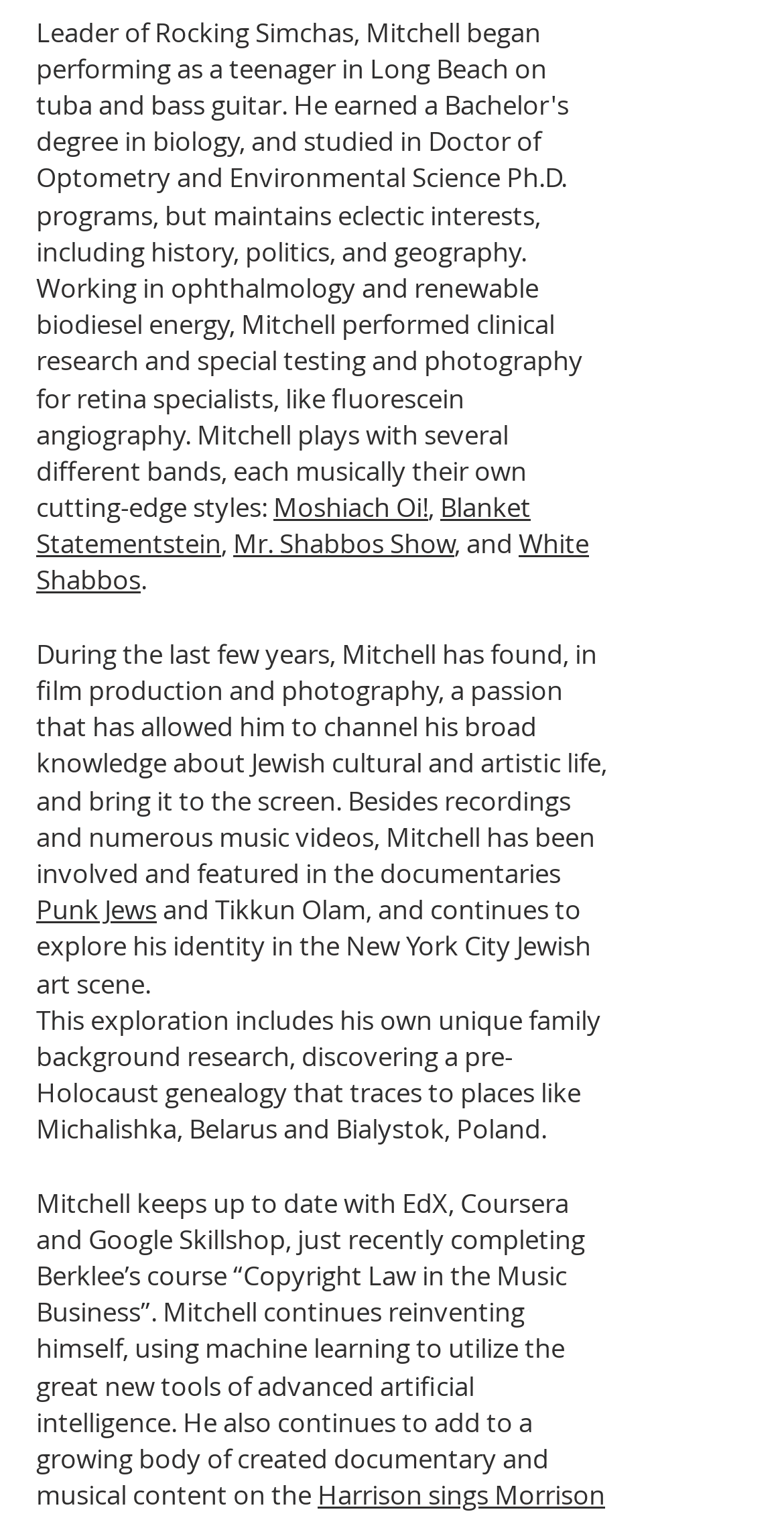Mark the bounding box of the element that matches the following description: "Mr. Shabbos Show".

[0.297, 0.346, 0.579, 0.37]